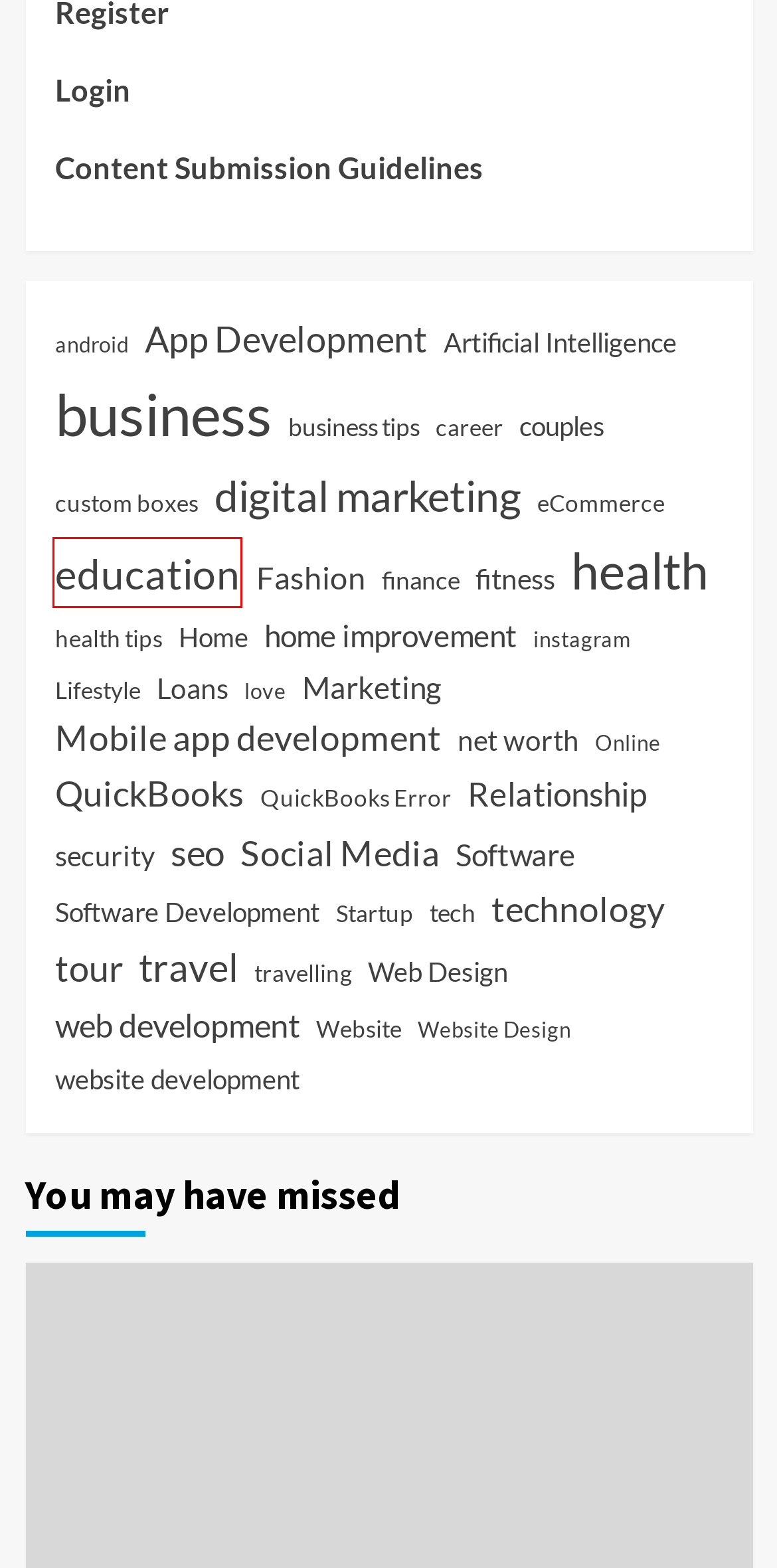You have a screenshot of a webpage with a red bounding box around an element. Choose the best matching webpage description that would appear after clicking the highlighted element. Here are the candidates:
A. tour | Etc Expo
B. business tips | Etc Expo
C. instagram | Etc Expo
D. travelling | Etc Expo
E. education | Etc Expo
F. Content Submission Guidelines | Etc Expo
G. Software Development | Etc Expo
H. Social Media | Etc Expo

E